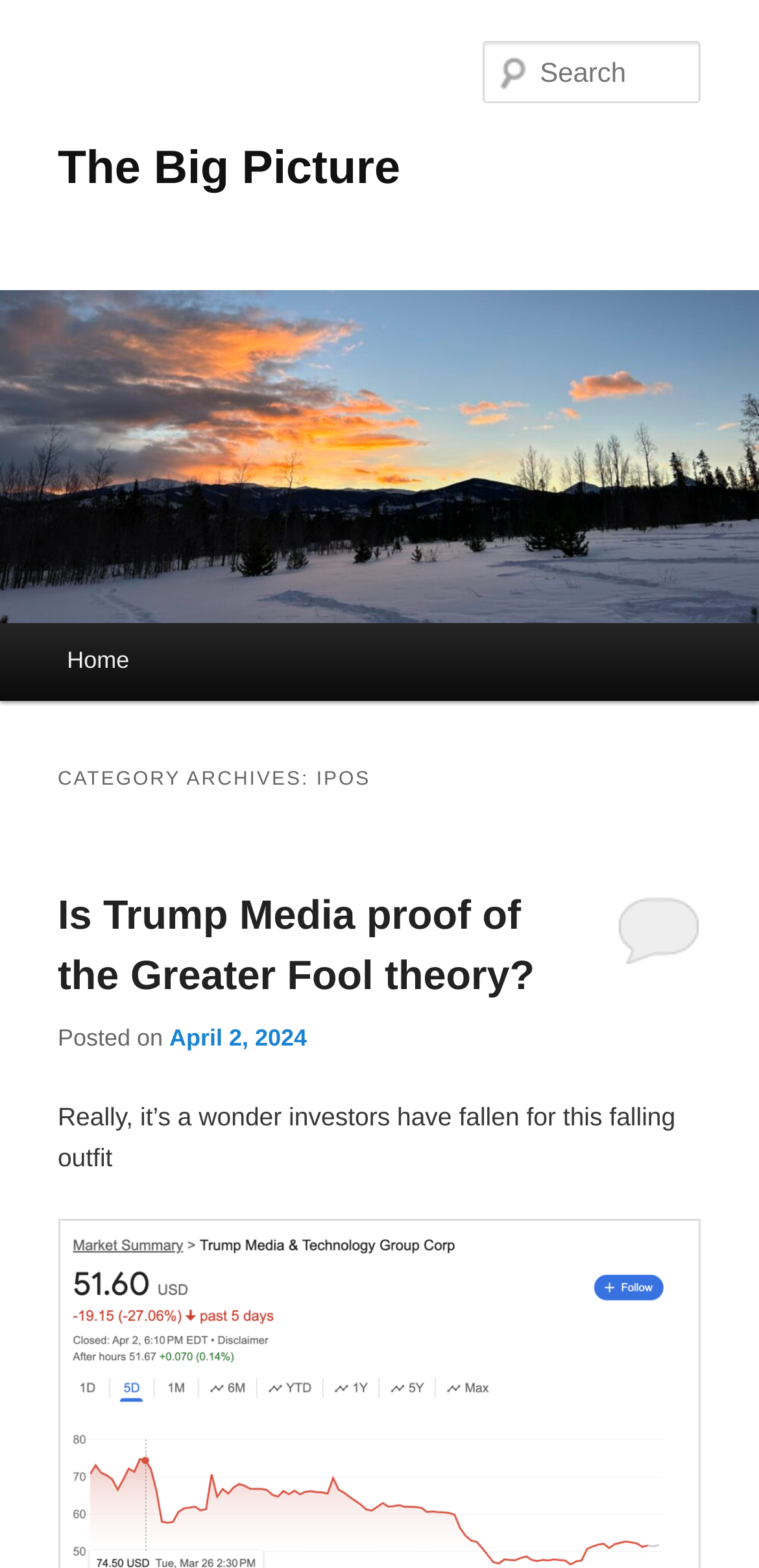Observe the image and answer the following question in detail: What is the main topic of this webpage?

Based on the webpage structure and content, it appears that the main topic of this webpage is Initial Public Offerings (IPOs), as indicated by the presence of category archives and article headings related to IPOs.